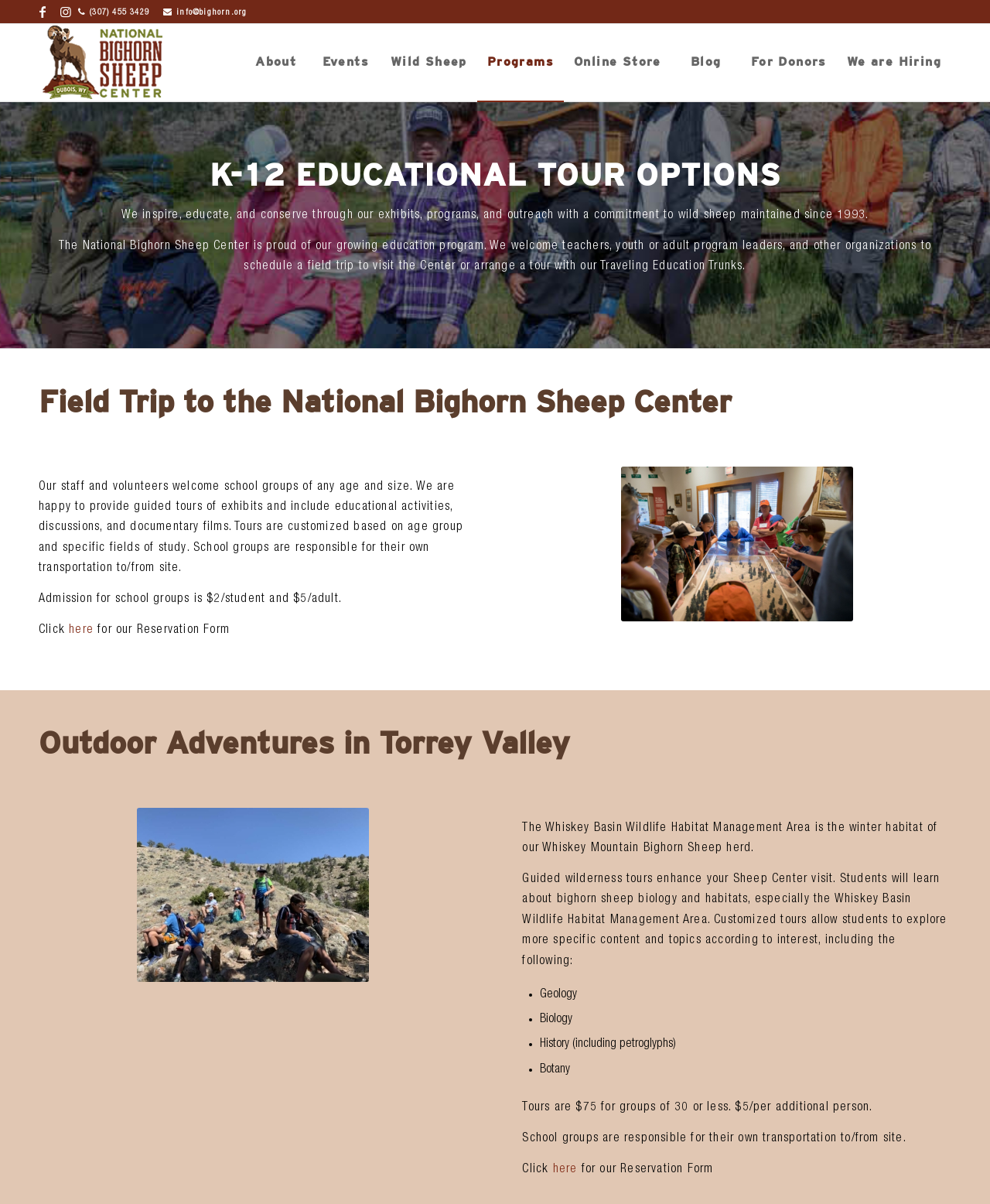Find the bounding box coordinates of the area to click in order to follow the instruction: "Schedule a field trip".

[0.07, 0.519, 0.095, 0.529]